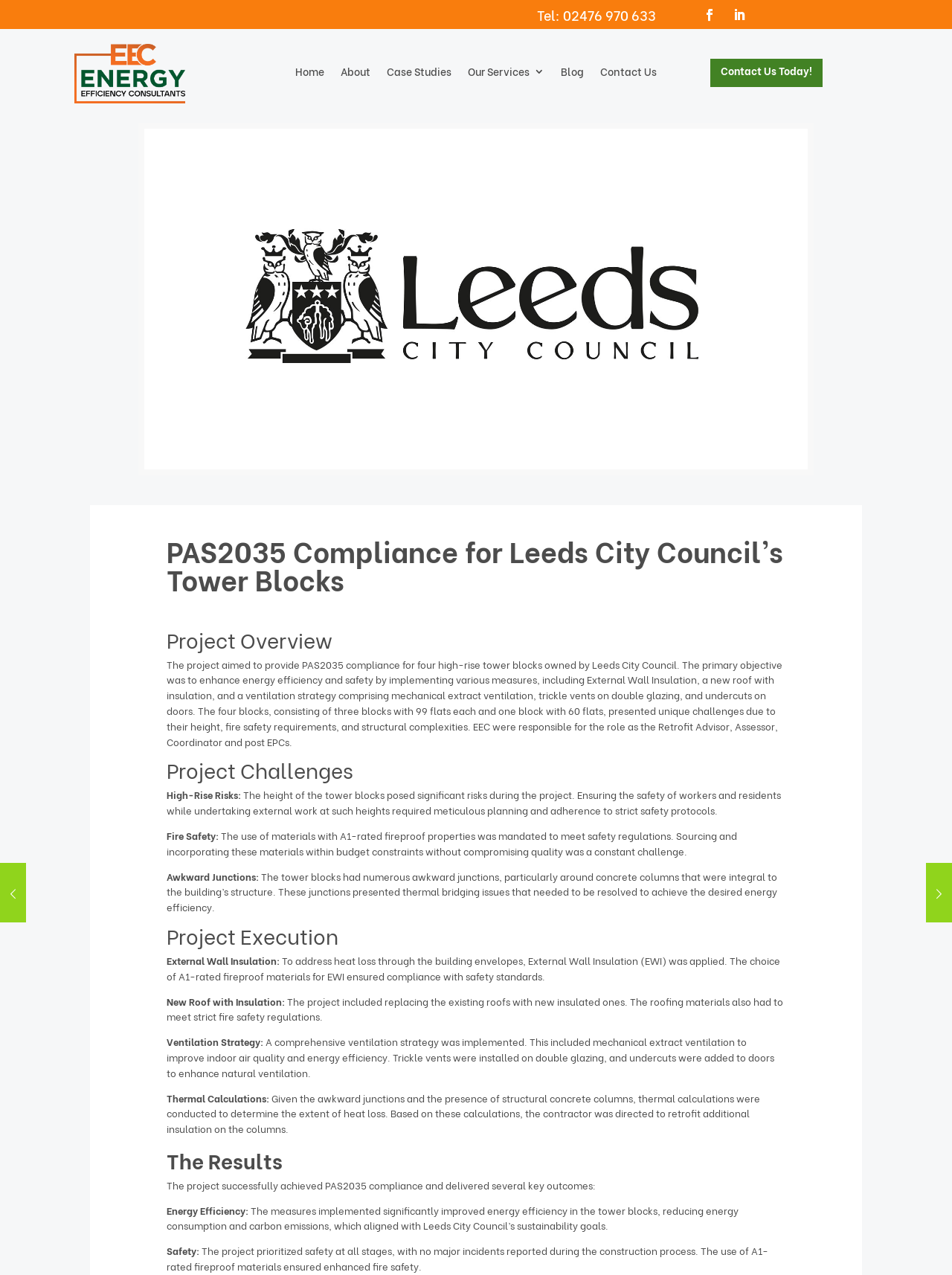What type of materials were used for External Wall Insulation?
Based on the image, respond with a single word or phrase.

A1-rated fireproof materials